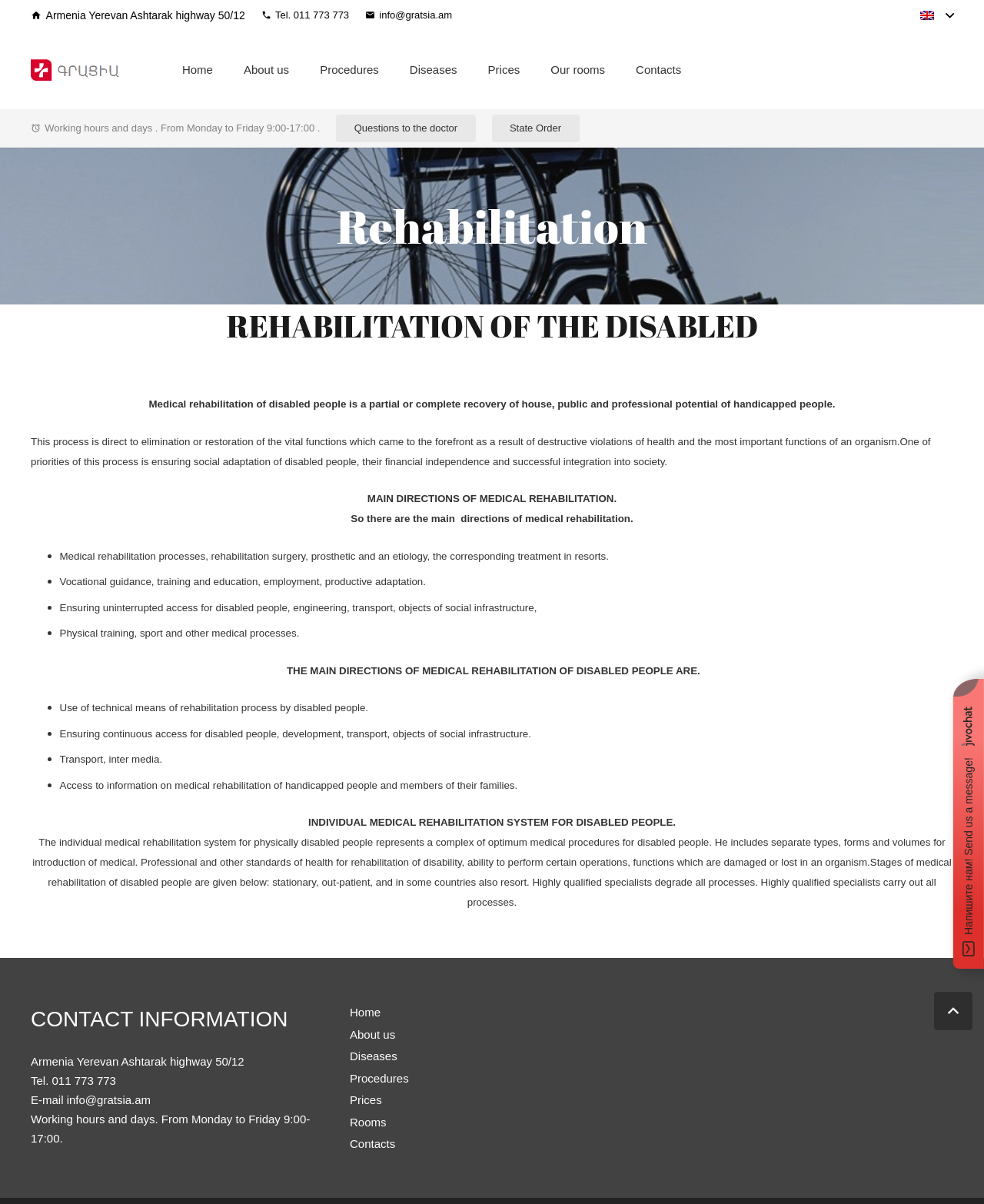What is the address of Gratsia International Rehabilitation Center?
Look at the image and provide a detailed response to the question.

The address of Gratsia International Rehabilitation Center is mentioned in the contact information section as 'Armenia Yerevan Ashtarak highway 50/12'.